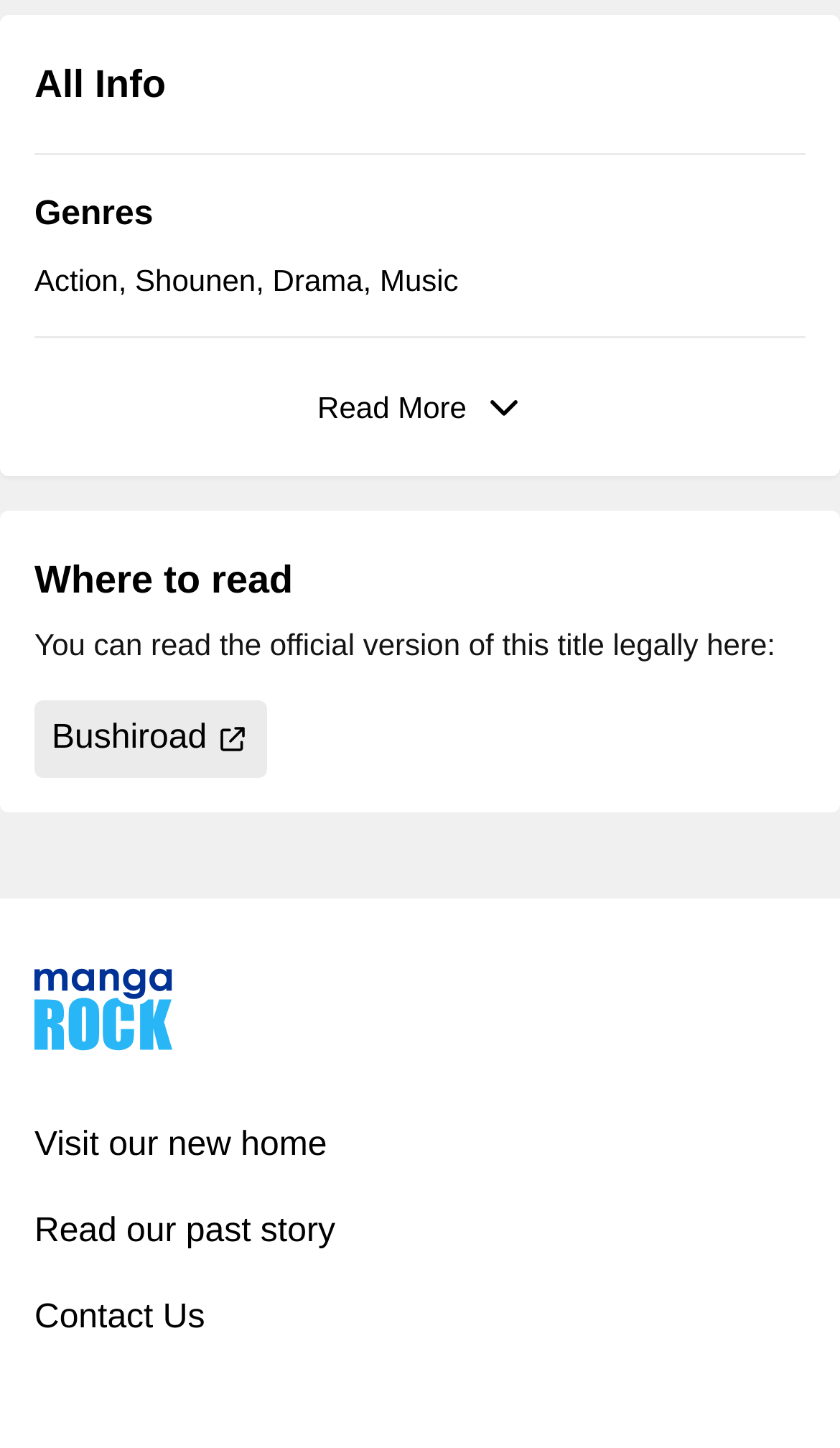Utilize the information from the image to answer the question in detail:
What are the genres of the title?

I found the genres of the title by looking at the StaticText element with the text 'Action, Shounen, Drama, Music' which is located below the 'Genres' label.